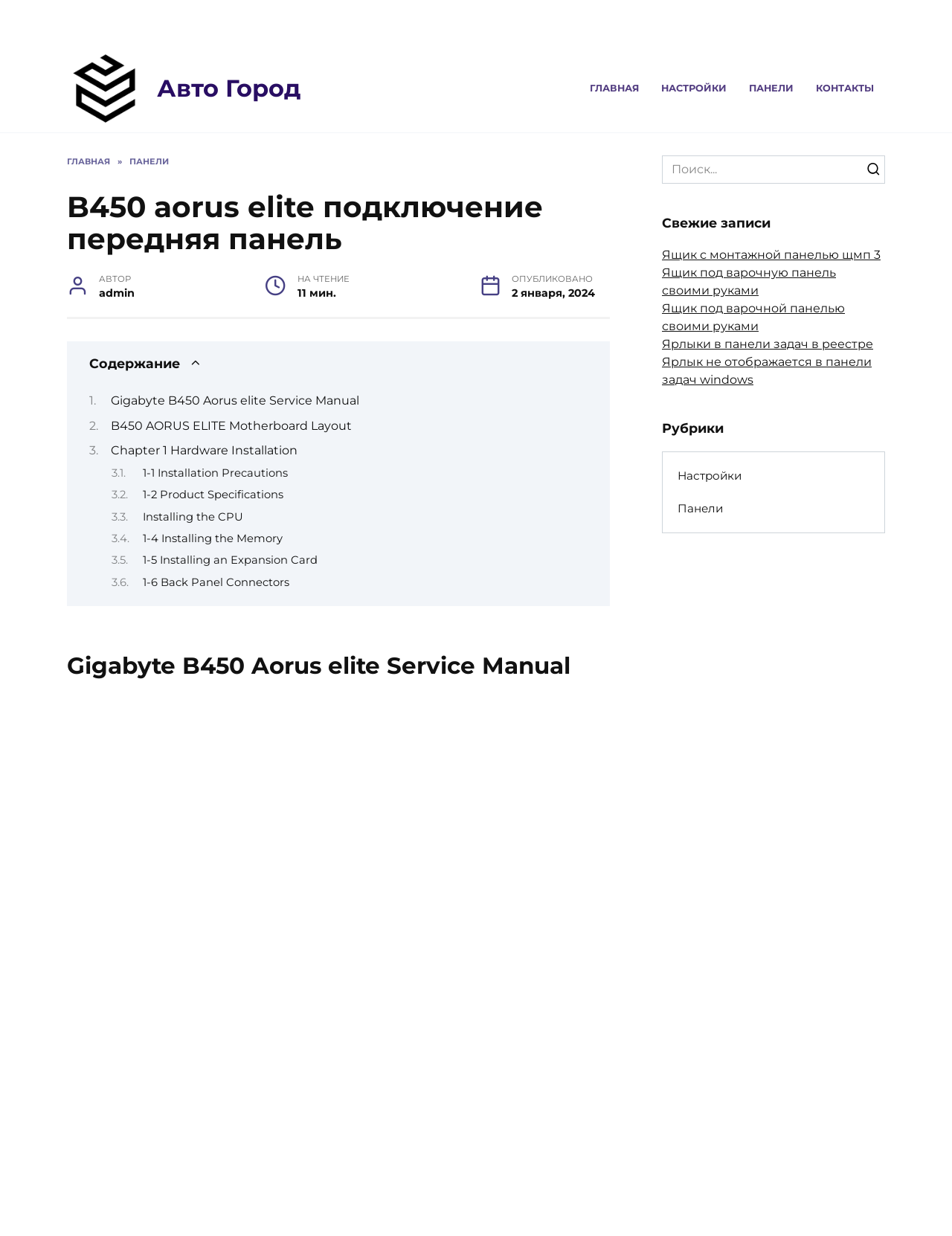Find and indicate the bounding box coordinates of the region you should select to follow the given instruction: "Visit the contact page".

[0.857, 0.067, 0.918, 0.076]